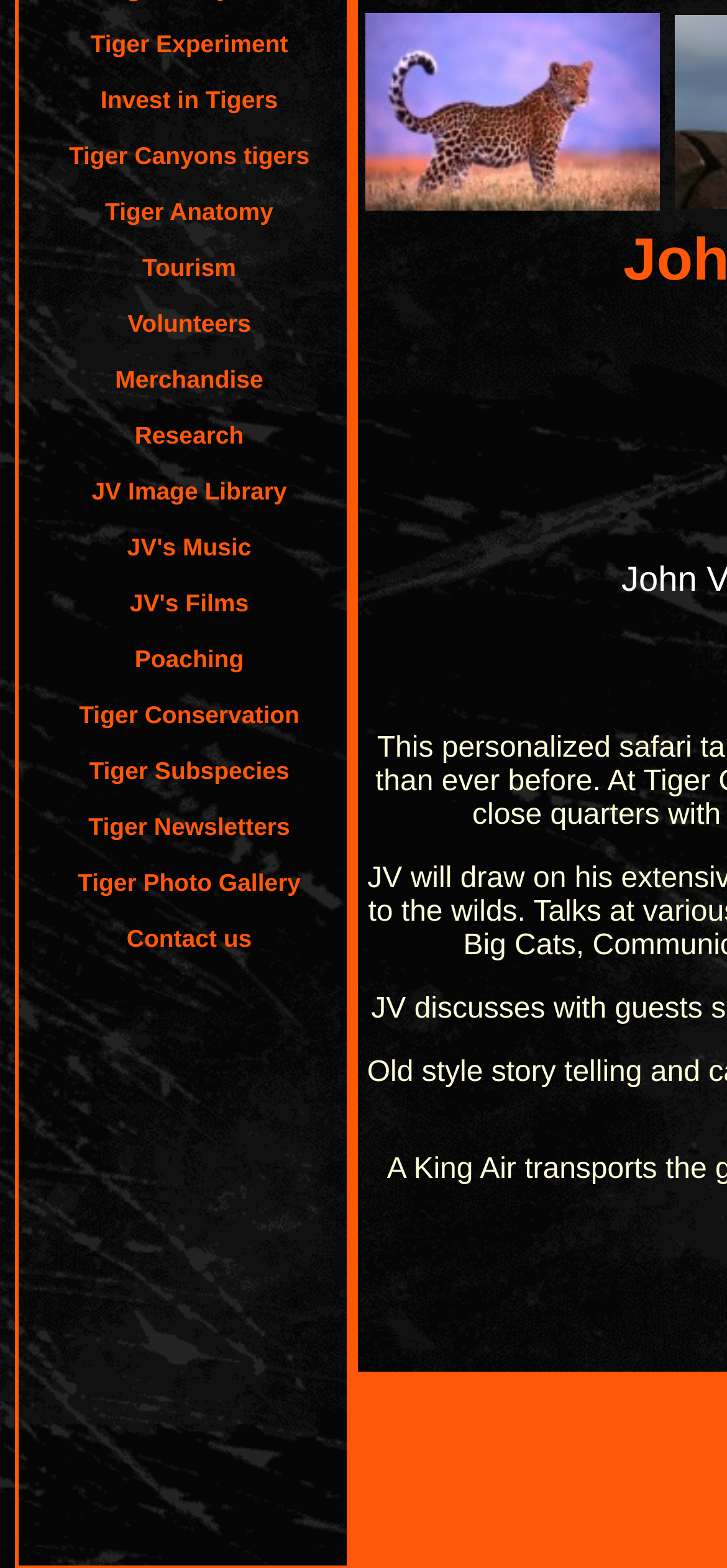Identify the bounding box of the UI component described as: "Tiger Conservation".

[0.109, 0.447, 0.412, 0.465]